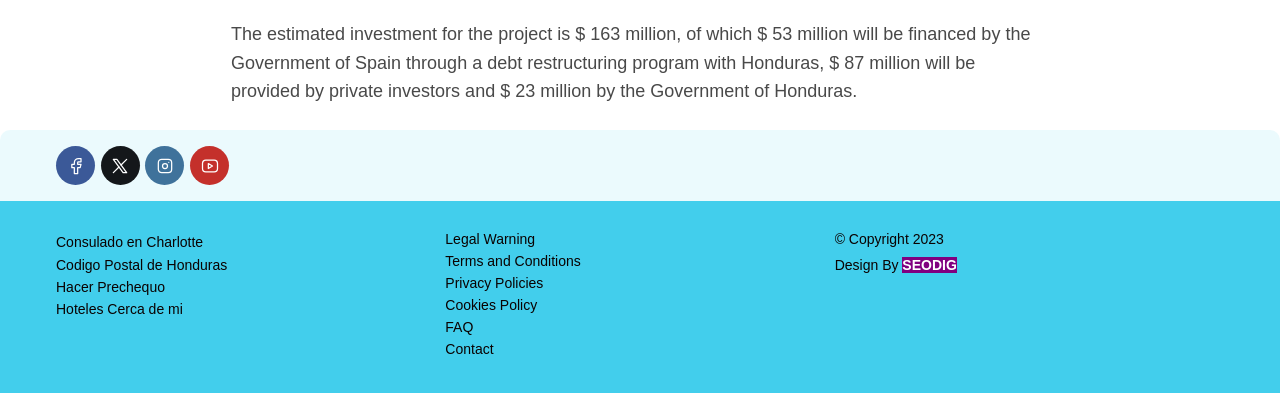Please locate the clickable area by providing the bounding box coordinates to follow this instruction: "Go to Consulado en Charlotte".

[0.044, 0.596, 0.159, 0.637]